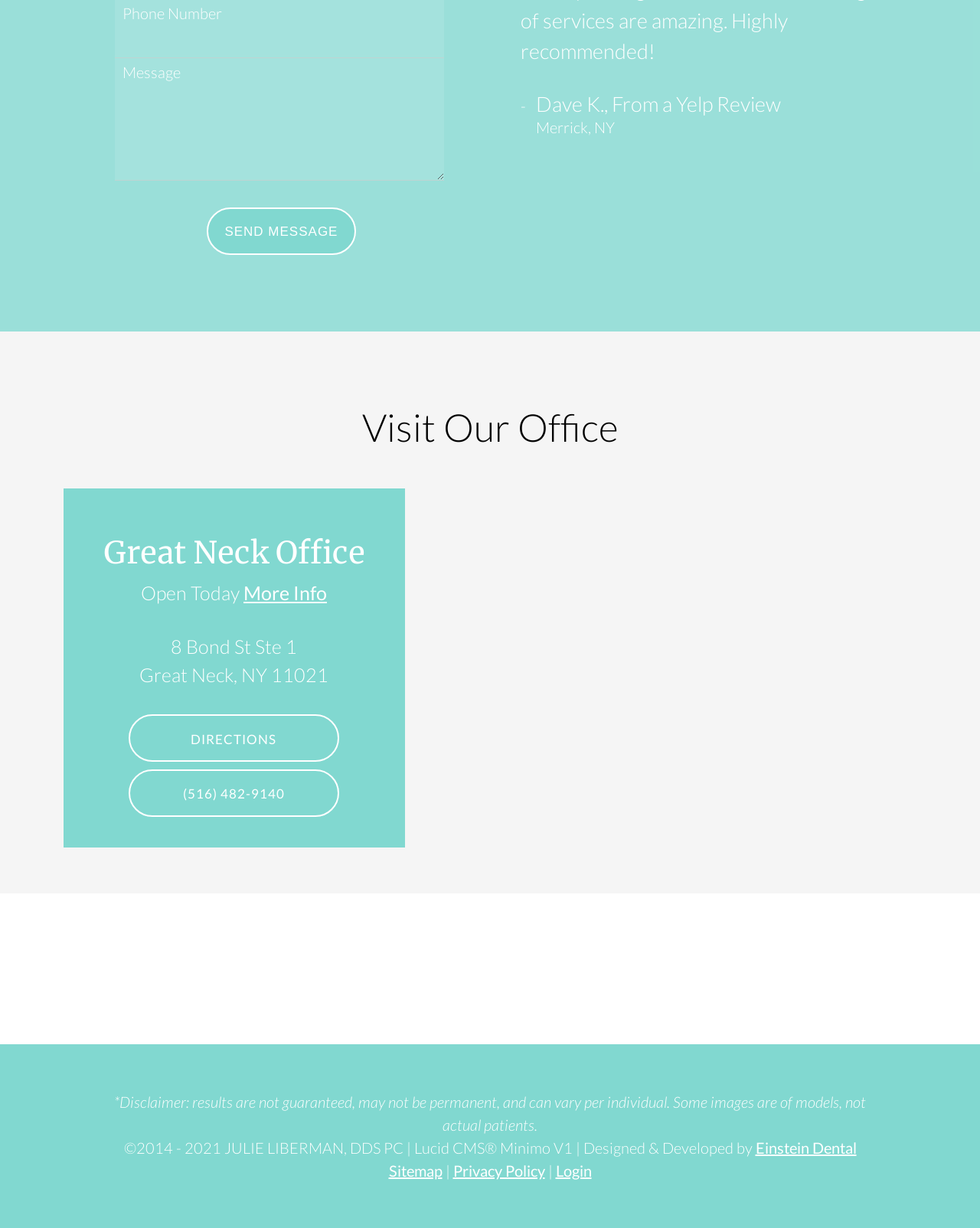Pinpoint the bounding box coordinates of the area that should be clicked to complete the following instruction: "Learn more about Lynn Valley Village". The coordinates must be given as four float numbers between 0 and 1, i.e., [left, top, right, bottom].

None